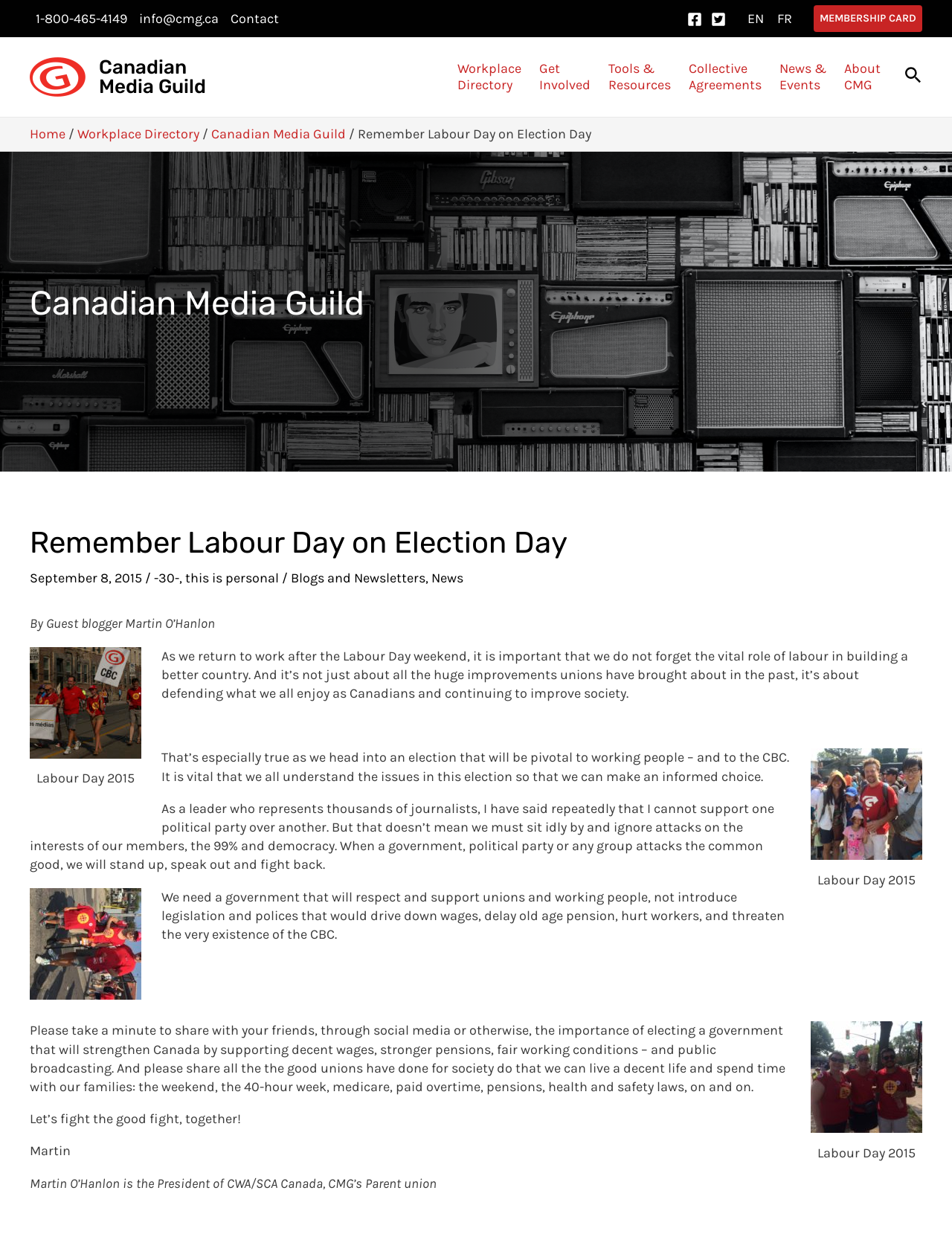Determine the coordinates of the bounding box that should be clicked to complete the instruction: "Search using the search icon". The coordinates should be represented by four float numbers between 0 and 1: [left, top, right, bottom].

[0.95, 0.056, 0.969, 0.072]